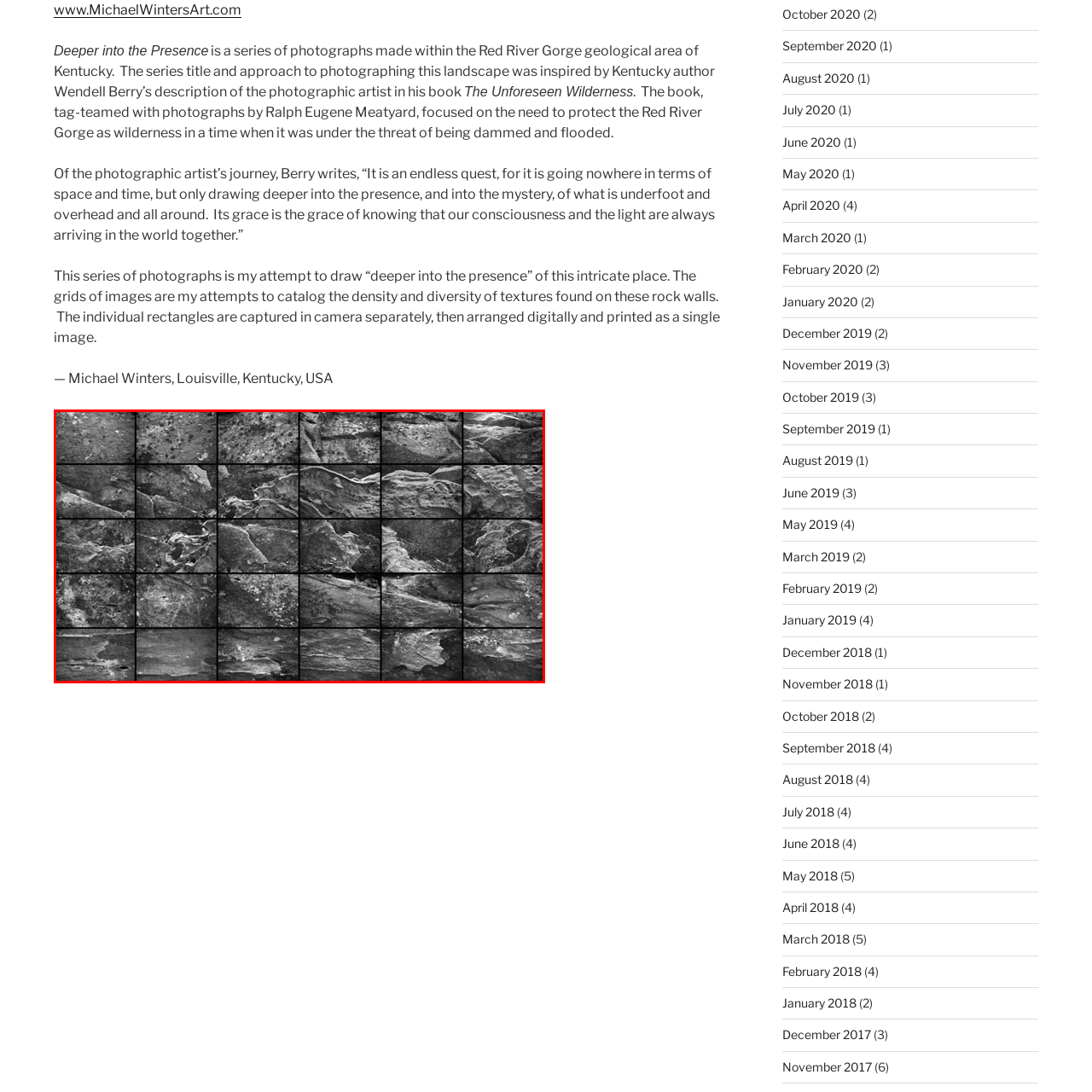Offer a comprehensive description of the image enclosed by the red box.

This image, titled "Deeper into the Presence," features a meticulously arranged grid of photographs that delve into the intricate textures of rock formations found in the Red River Gorge of Kentucky. Each rectangle showcases unique surface details, capturing the essence and diversity of this natural landscape in stunning monochrome. The series, inspired by Wendell Berry’s literary reflections on the photographic artist's journey, seeks to invite viewers into a deeper connection with the environment. The individual images are thoughtfully composed and digitally assembled, highlighting the beauty and complexity of the textures that define this wilderness area. This work is part of Michael Winters' artistic exploration to convey the grace of awareness within the natural world.